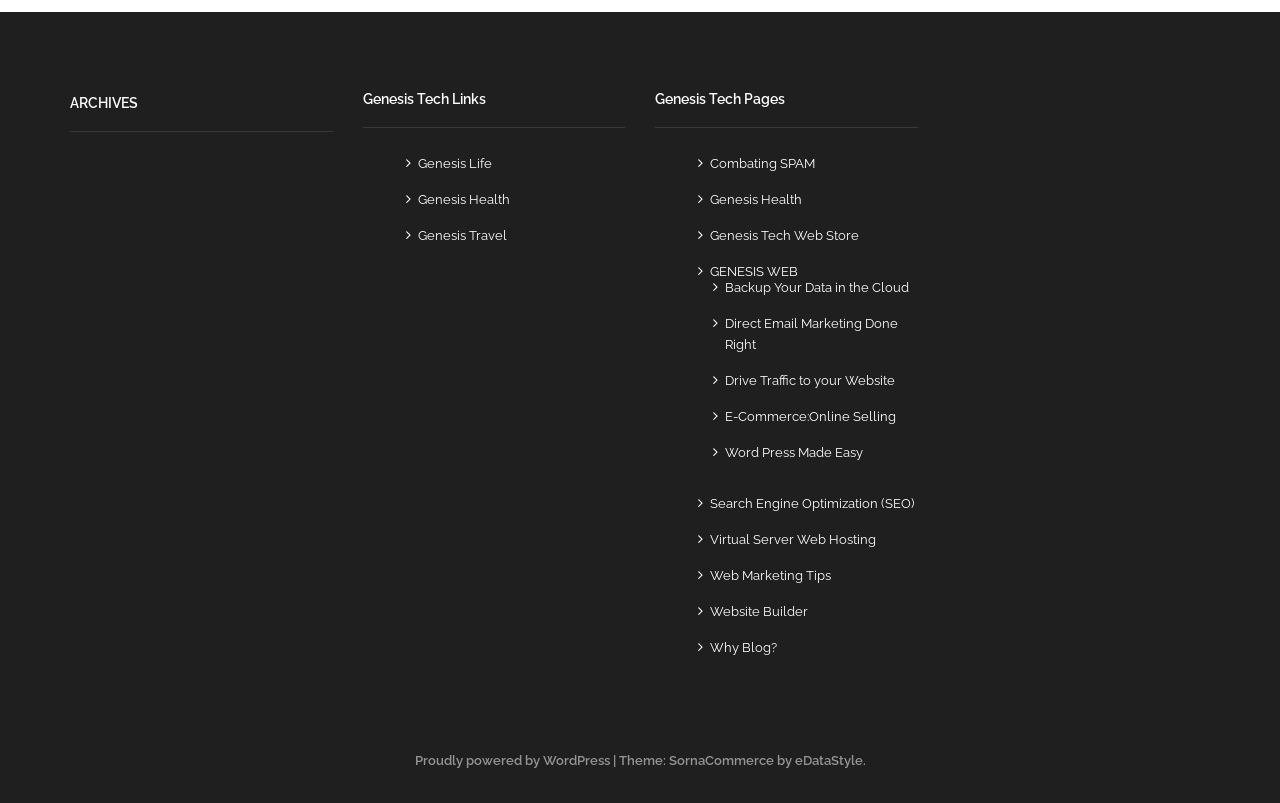Identify the bounding box coordinates for the UI element described as: "Drive Traffic to your Website". The coordinates should be provided as four floats between 0 and 1: [left, top, right, bottom].

[0.566, 0.465, 0.699, 0.483]